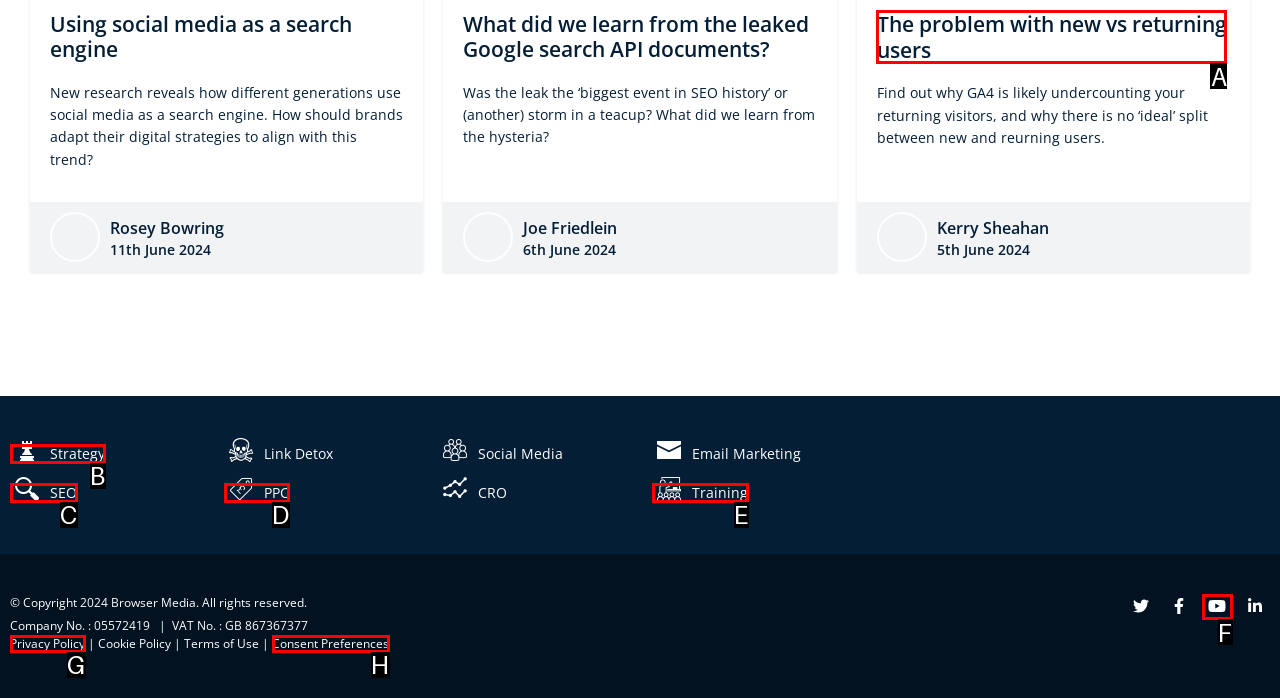Choose the HTML element that best fits the description: Consent Preferences. Answer with the option's letter directly.

H